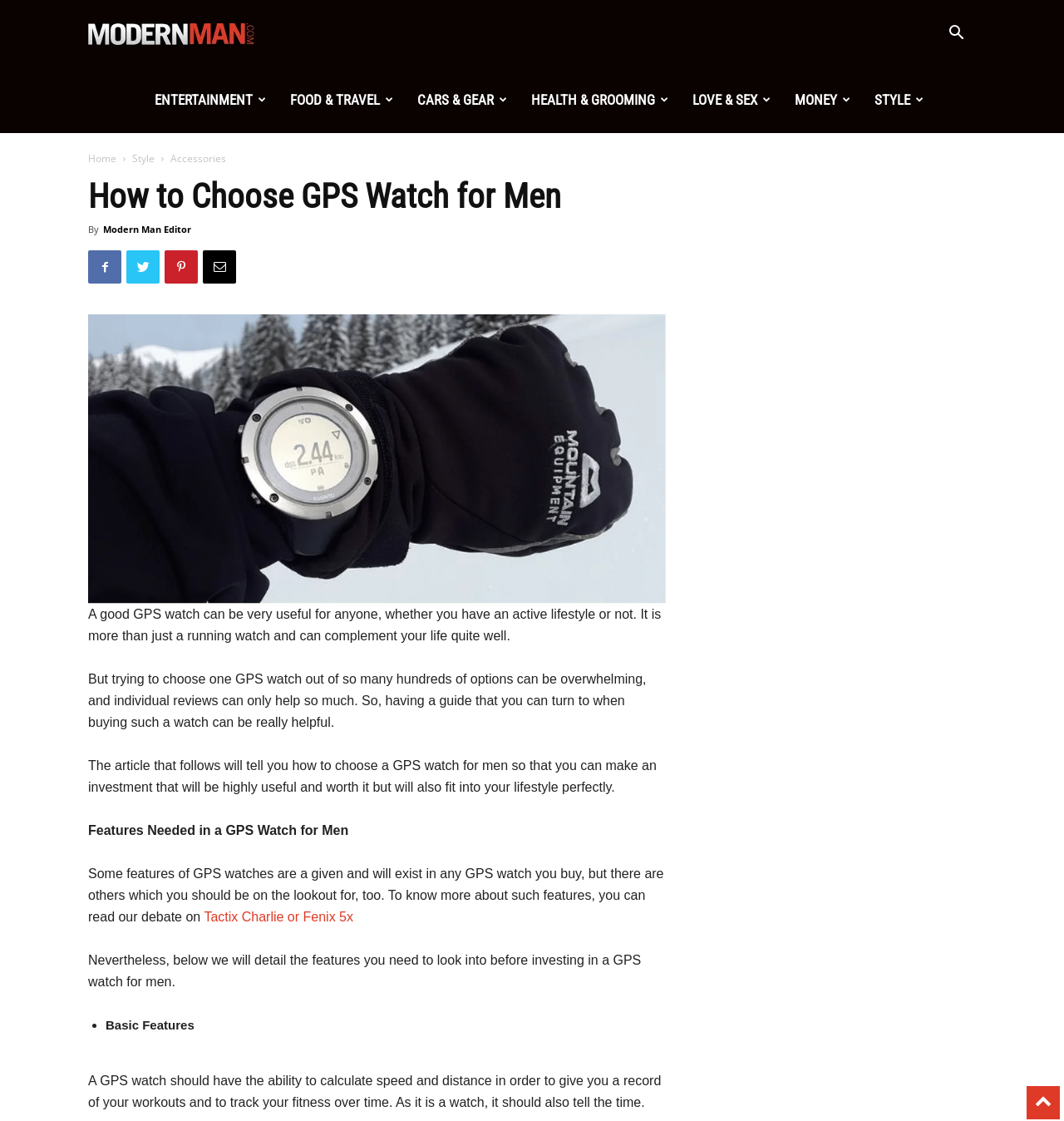Please provide a brief answer to the following inquiry using a single word or phrase:
What is the purpose of a GPS watch?

Track fitness and tell time